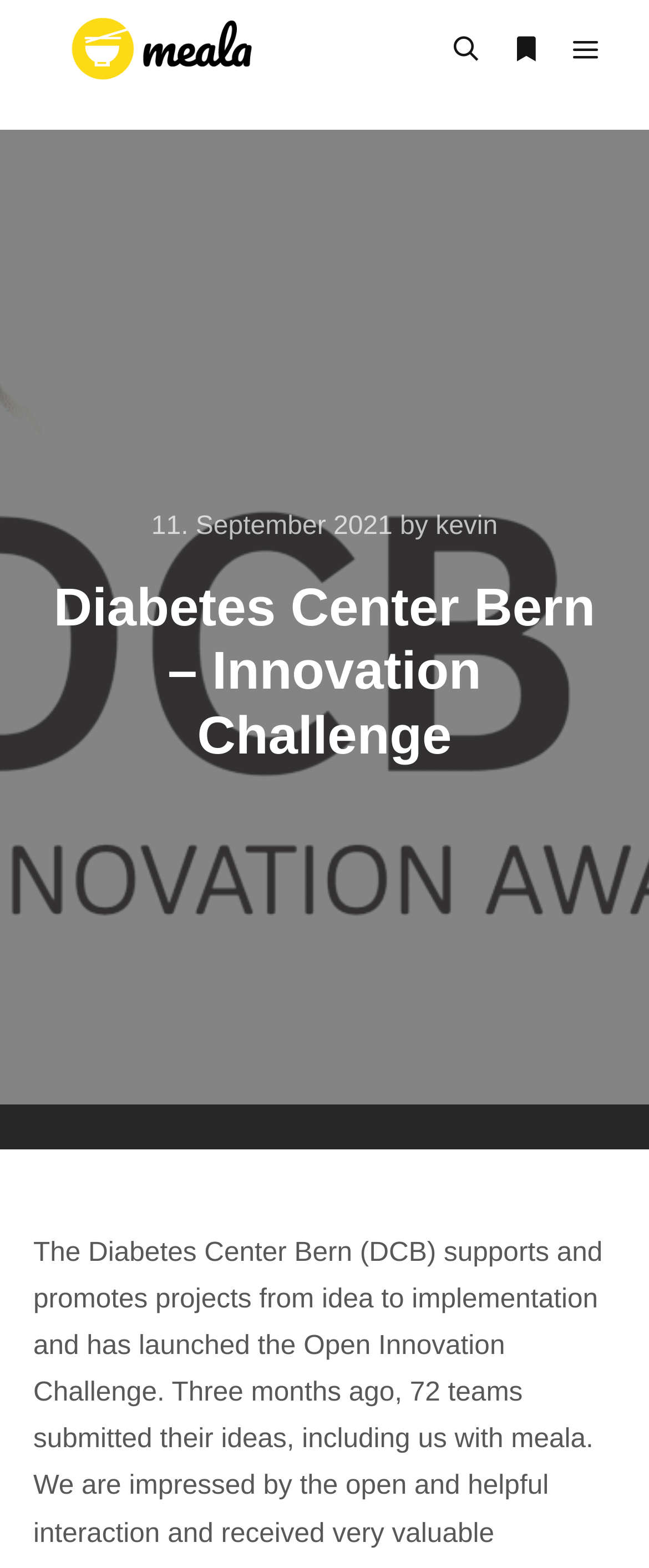Are there multiple buttons on the top right corner?
Answer the question with as much detail as possible.

I observed multiple button elements on the page, including ' Search', ' More info', and ' Main menu', which are all located on the top right corner of the page.